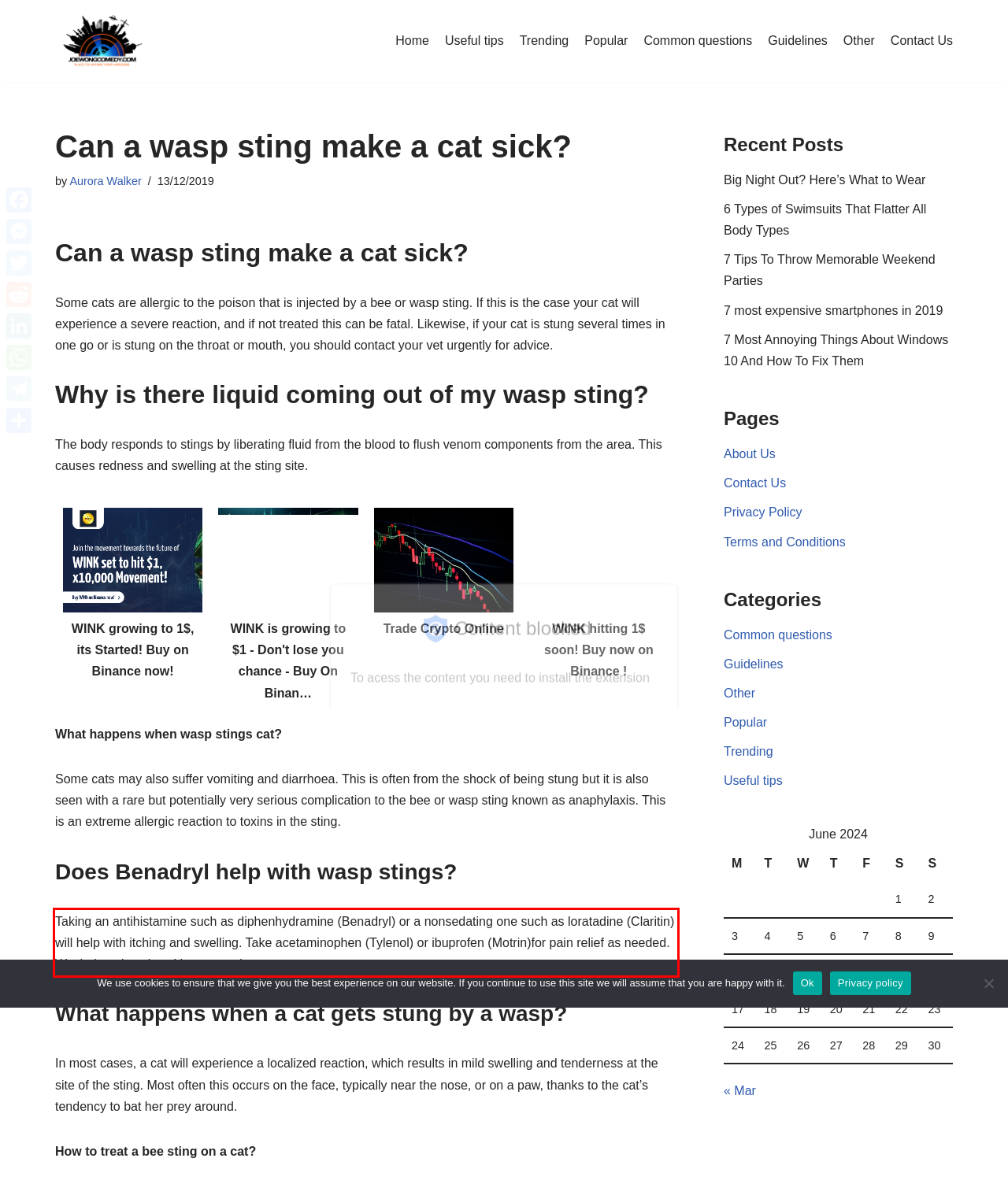You have a screenshot of a webpage, and there is a red bounding box around a UI element. Utilize OCR to extract the text within this red bounding box.

Taking an antihistamine such as diphenhydramine (Benadryl) or a nonsedating one such as loratadine (Claritin) will help with itching and swelling. Take acetaminophen (Tylenol) or ibuprofen (Motrin)for pain relief as needed. Wash the sting site with soap and water.